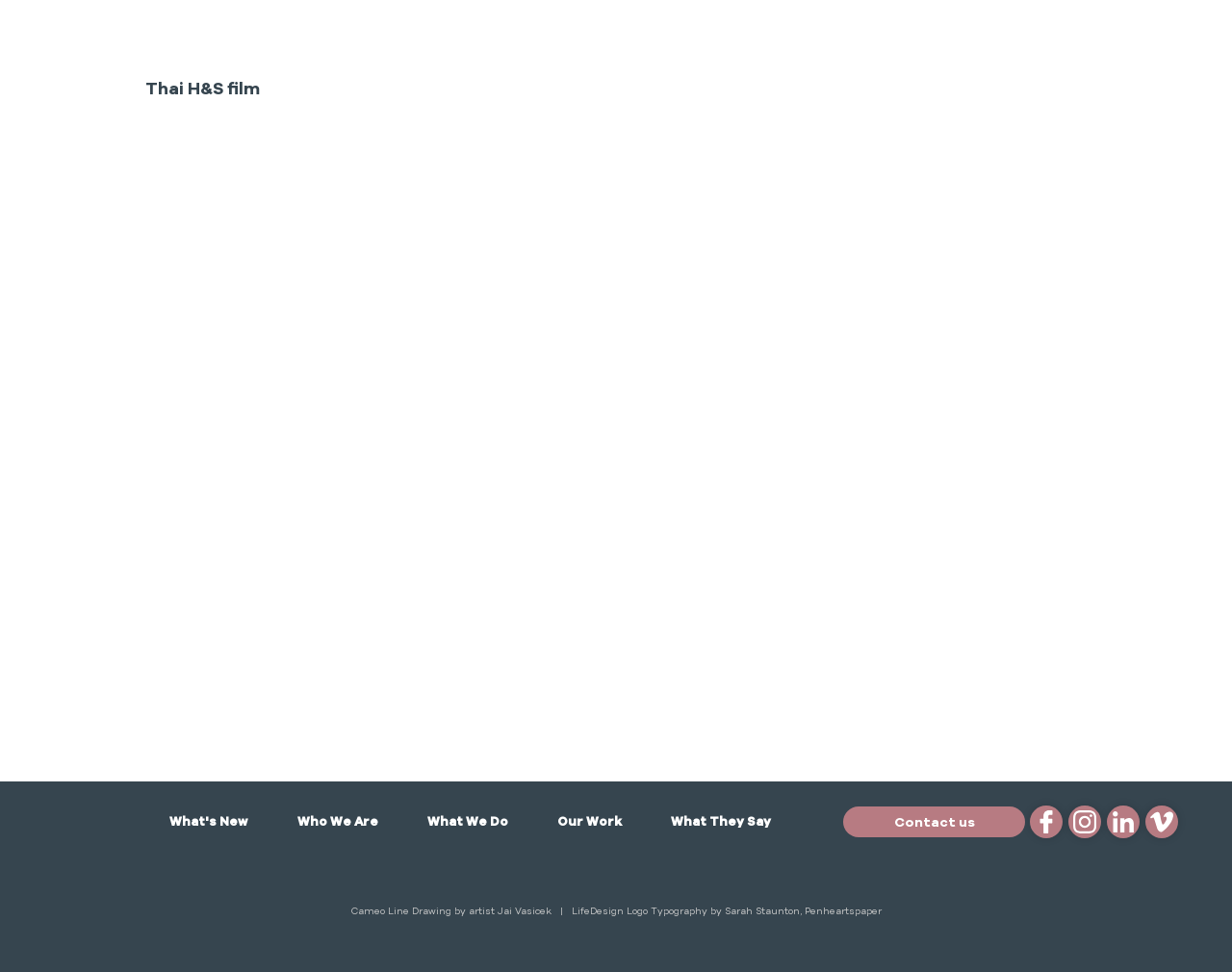What is the name of the film?
Please provide a comprehensive and detailed answer to the question.

The heading at the top of the webpage reads 'Thai H&S film', so the name of the film is Thai H&S.